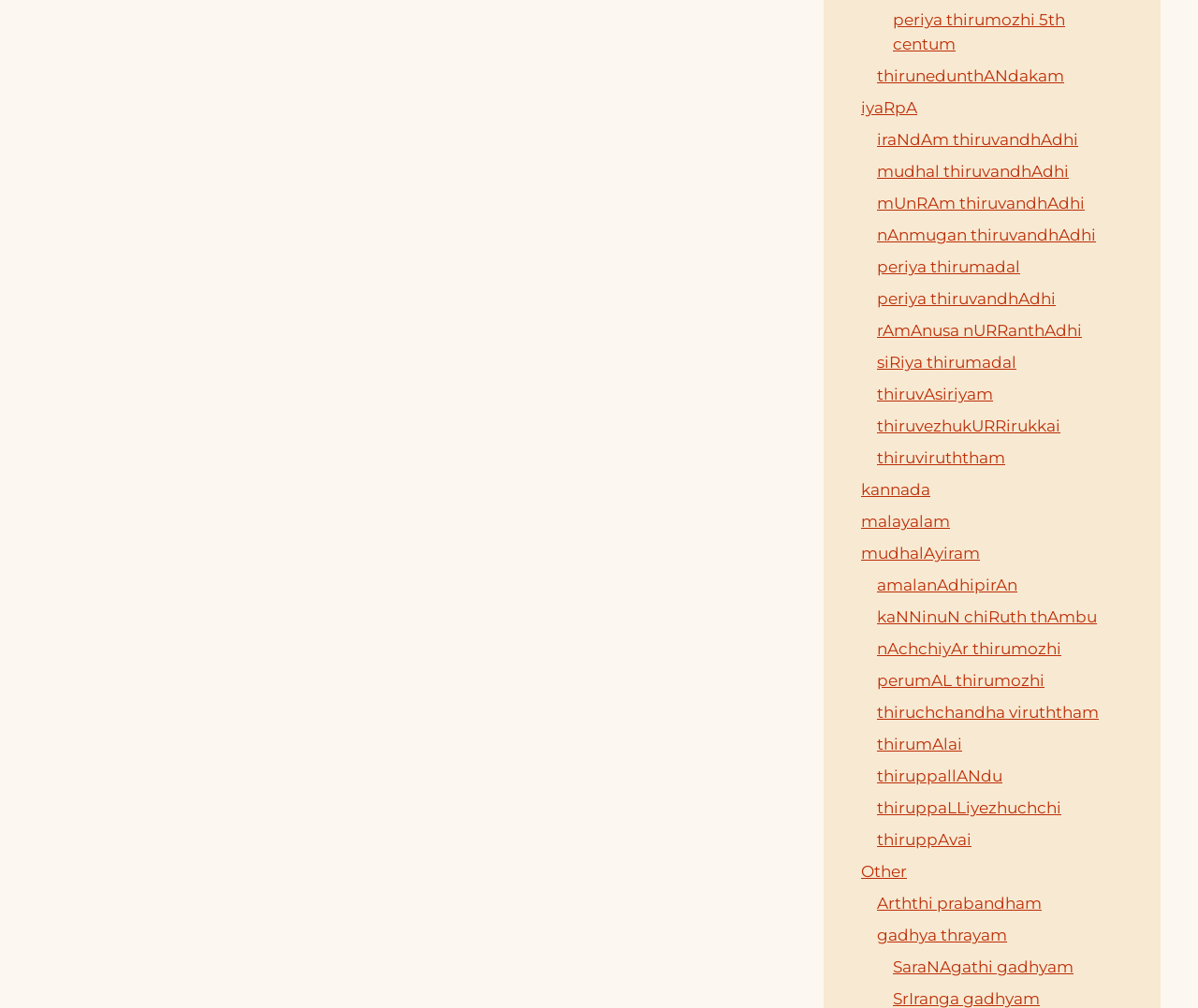What is the last link on the webpage?
Give a single word or phrase answer based on the content of the image.

SrIranga gadhyam